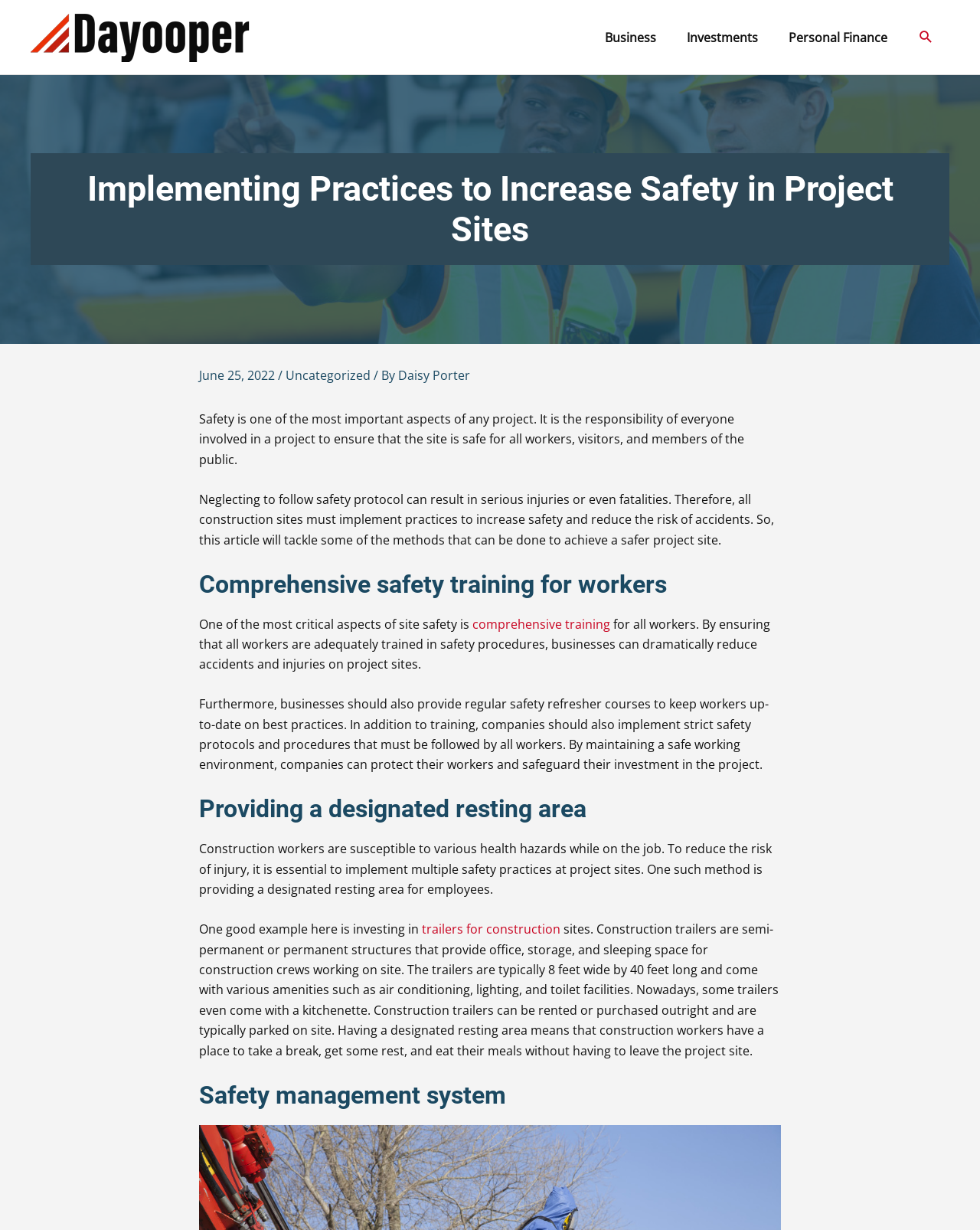Please find the bounding box coordinates of the element that must be clicked to perform the given instruction: "Read the article by Daisy Porter". The coordinates should be four float numbers from 0 to 1, i.e., [left, top, right, bottom].

[0.406, 0.298, 0.48, 0.312]